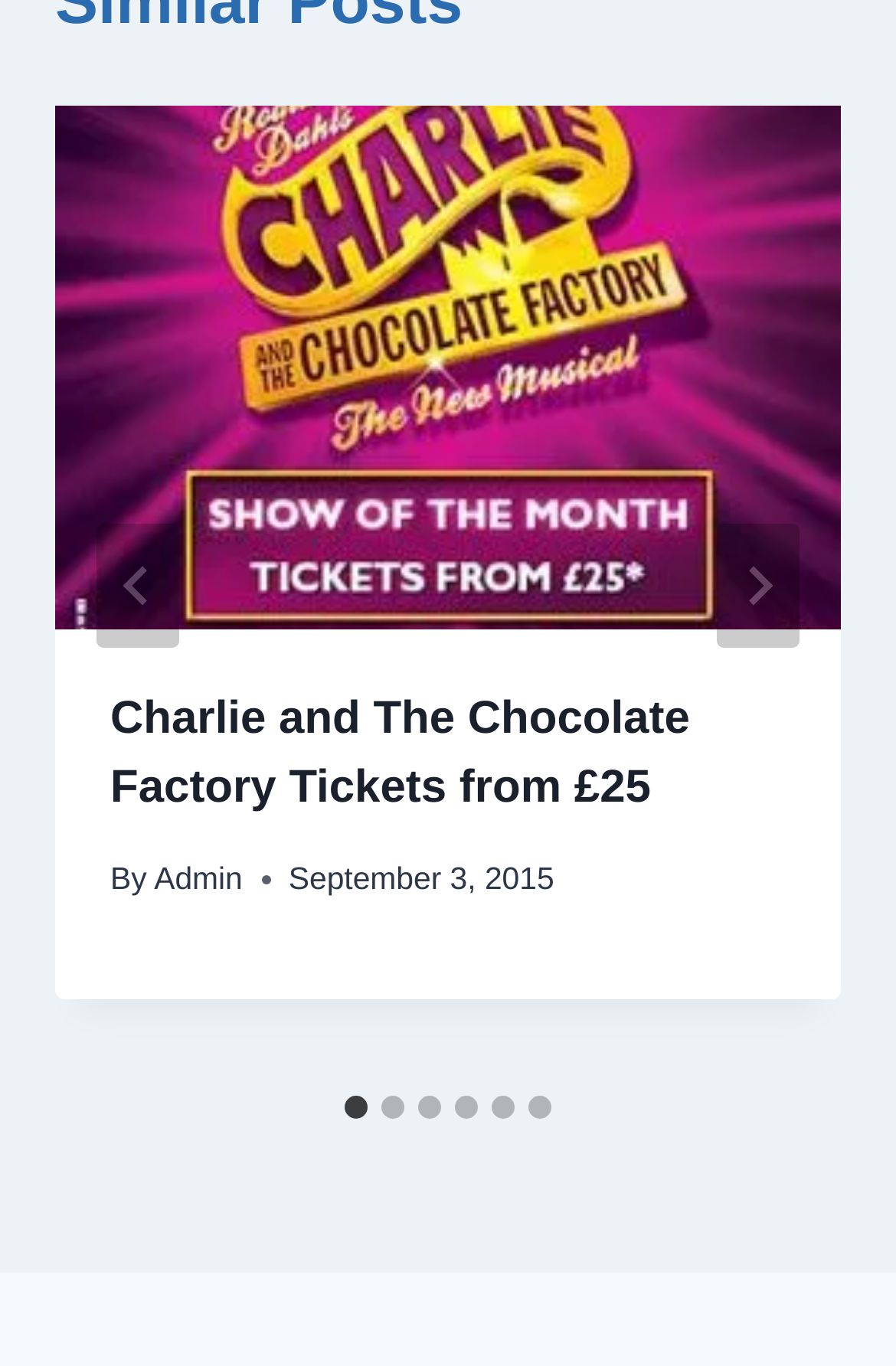Bounding box coordinates should be in the format (top-left x, top-left y, bottom-right x, bottom-right y) and all values should be floating point numbers between 0 and 1. Determine the bounding box coordinate for the UI element described as: aria-label="Next"

[0.8, 0.384, 0.892, 0.475]